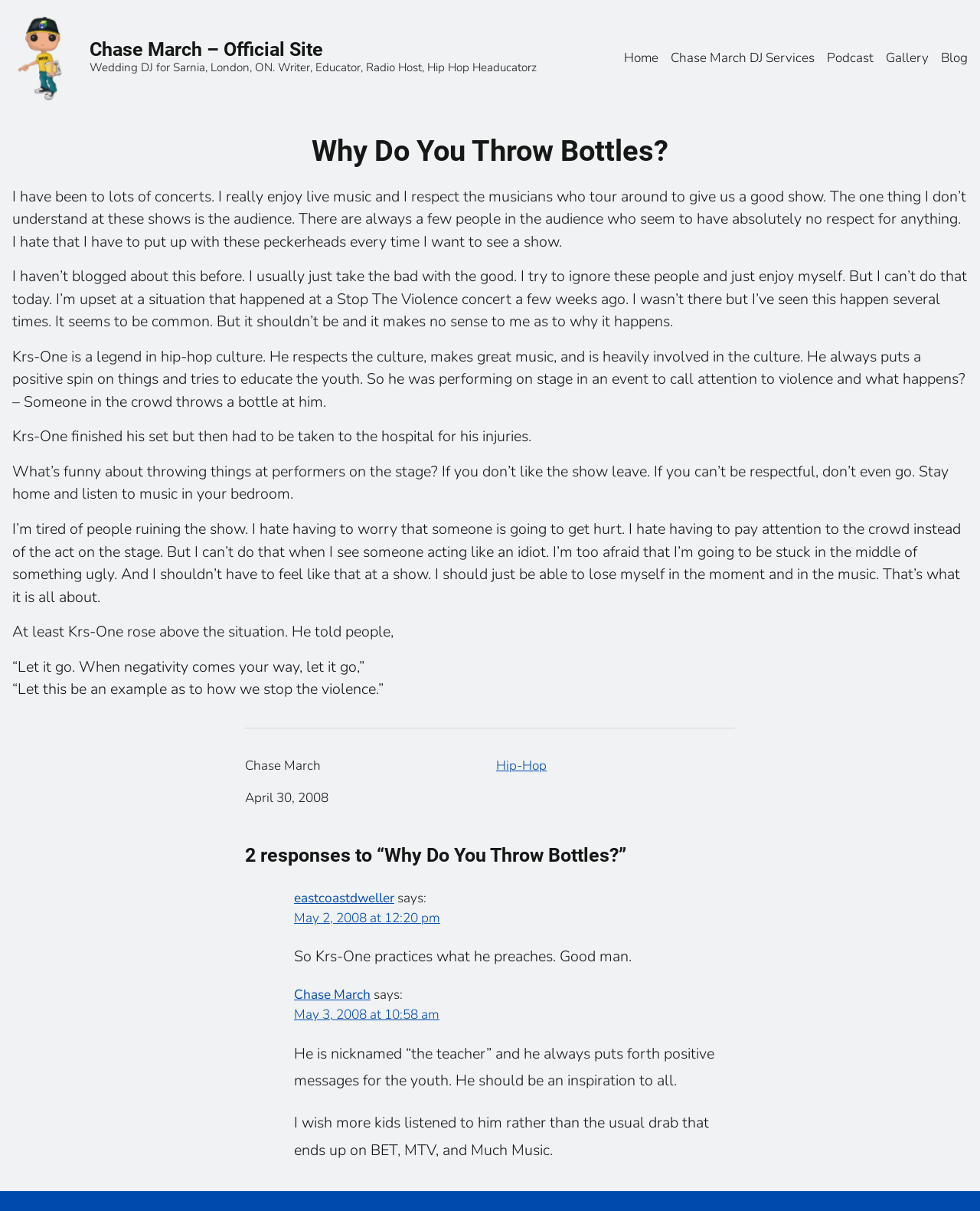Please find the bounding box coordinates of the clickable region needed to complete the following instruction: "Read the response from 'eastcoastdweller'". The bounding box coordinates must consist of four float numbers between 0 and 1, i.e., [left, top, right, bottom].

[0.3, 0.734, 0.402, 0.749]